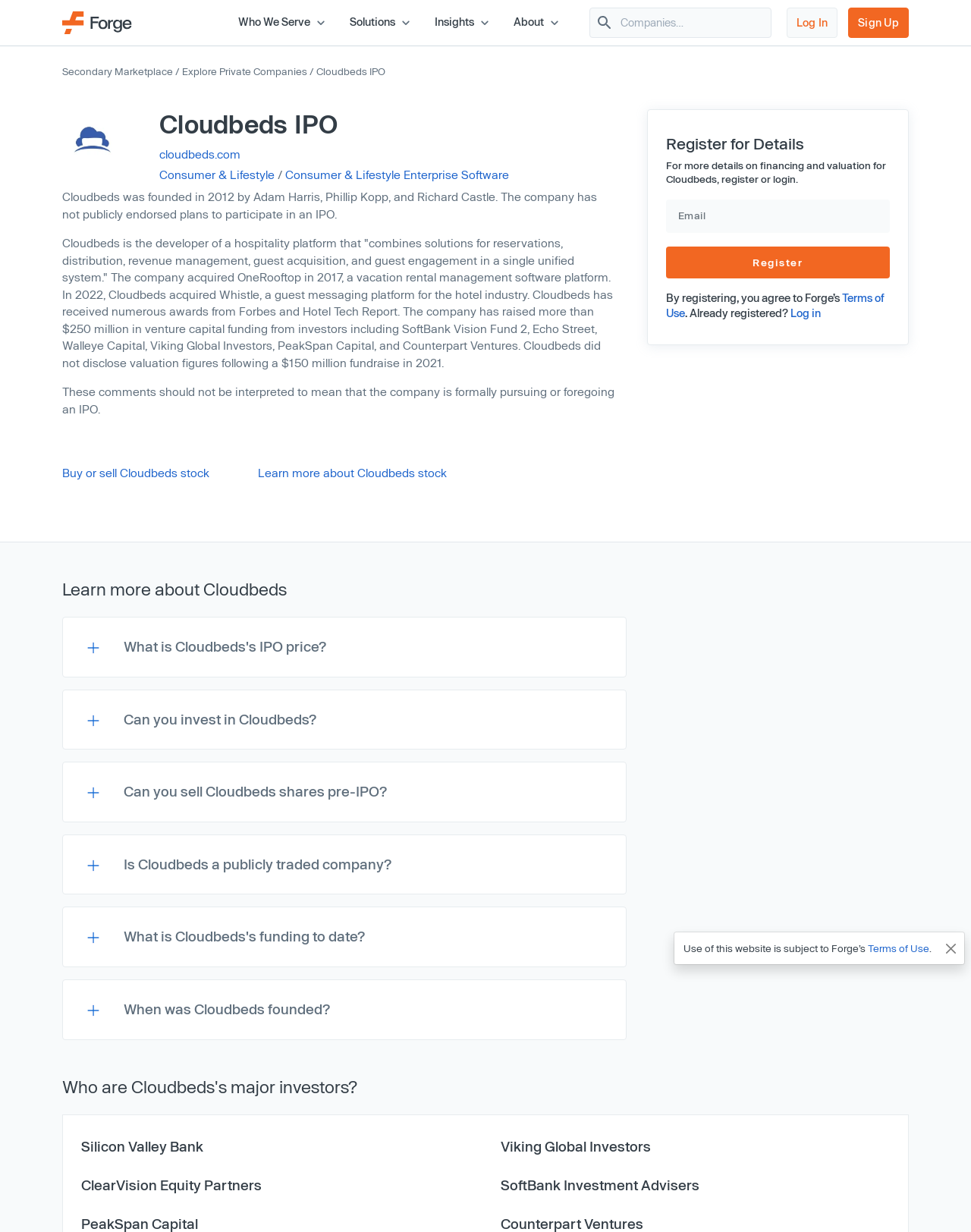Who are some of Cloudbeds's major investors? Based on the image, give a response in one word or a short phrase.

Viking Global Investors, SoftBank Investment Advisers